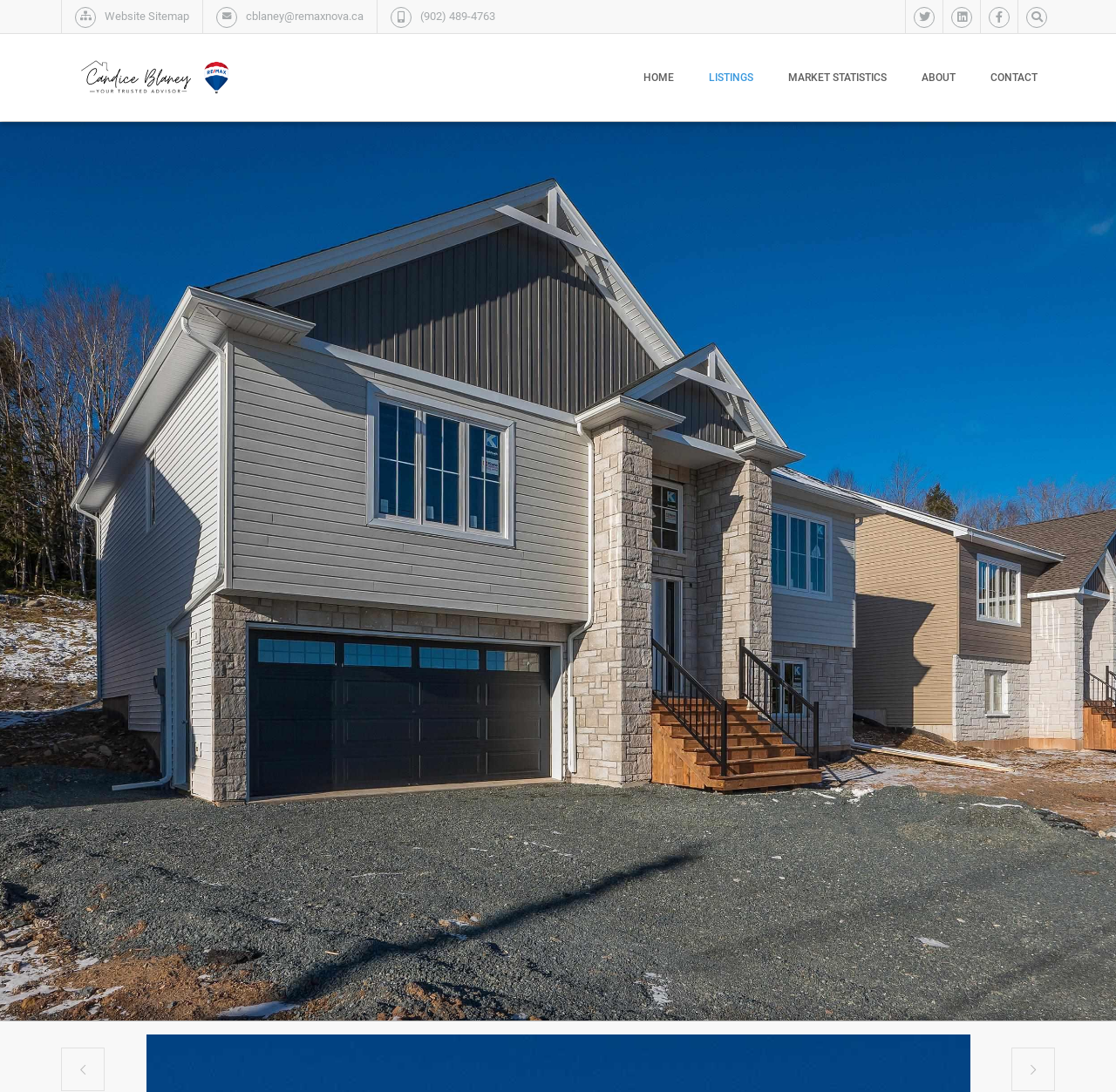Explain the features and main sections of the webpage comprehensively.

This webpage appears to be a real estate agent's website, specifically showcasing a property at 75 Darner Drive, Beaver Bank, NS. At the top left, there is a link to the website's sitemap, followed by the agent's contact information, including email and phone number. 

To the right of the contact information, there are four social media icons. Below these elements, there is a navigation menu with buttons for 'HOME', 'LISTINGS', 'MARKET STATISTICS', 'ABOUT', and 'CONTACT'. The 'LISTINGS' and 'ABOUT' buttons have dropdown menus.

On the top right, there is a profile section with a link to the agent's name, Candice Blaney, accompanied by a small image of her. 

At the bottom of the page, there are three more social media icons on the left and one on the right.